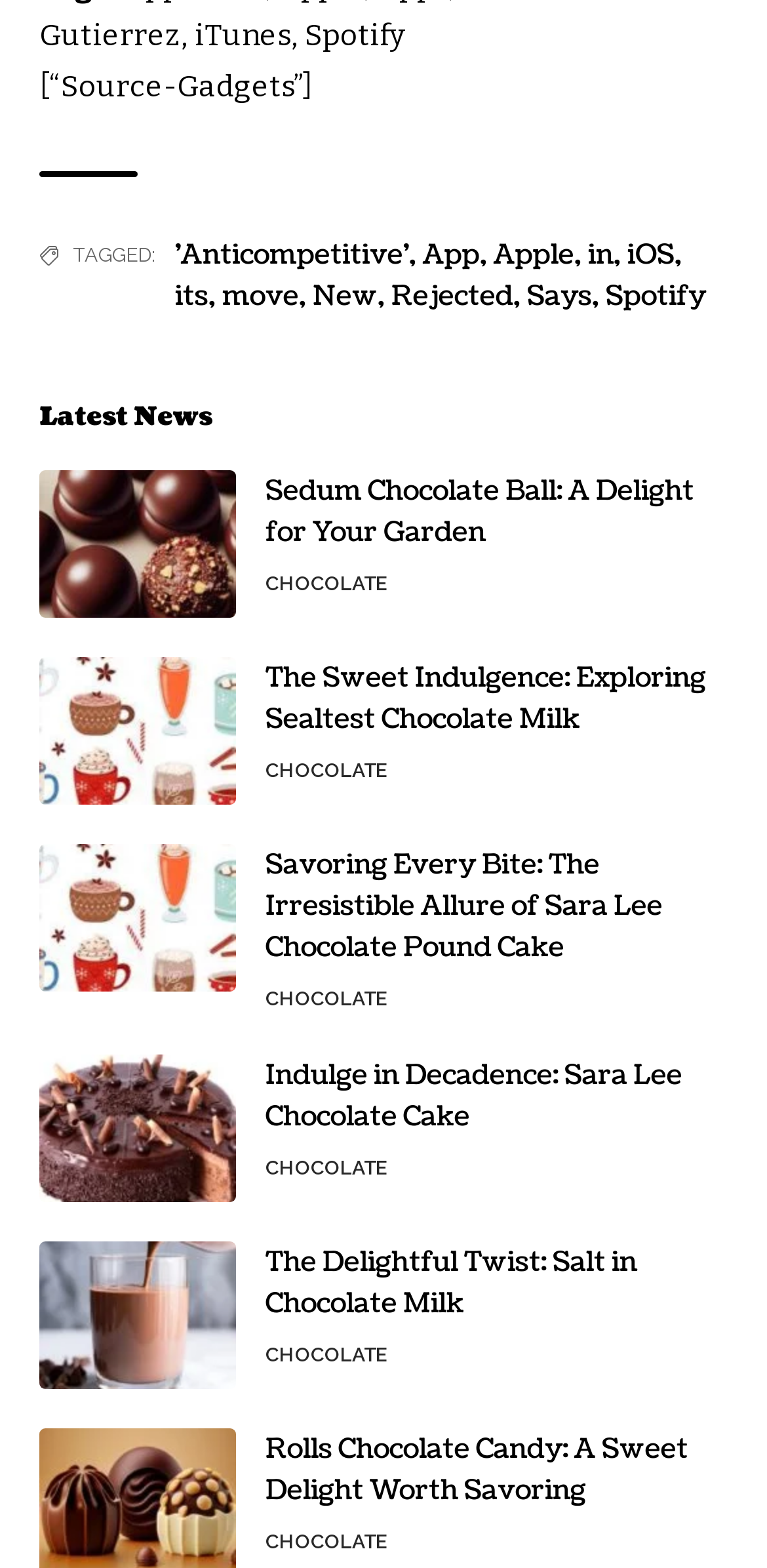Determine the bounding box coordinates of the element's region needed to click to follow the instruction: "Learn about 'Rolls Chocolate Candy: A Sweet Delight Worth Savoring'". Provide these coordinates as four float numbers between 0 and 1, formatted as [left, top, right, bottom].

[0.346, 0.911, 0.949, 0.964]